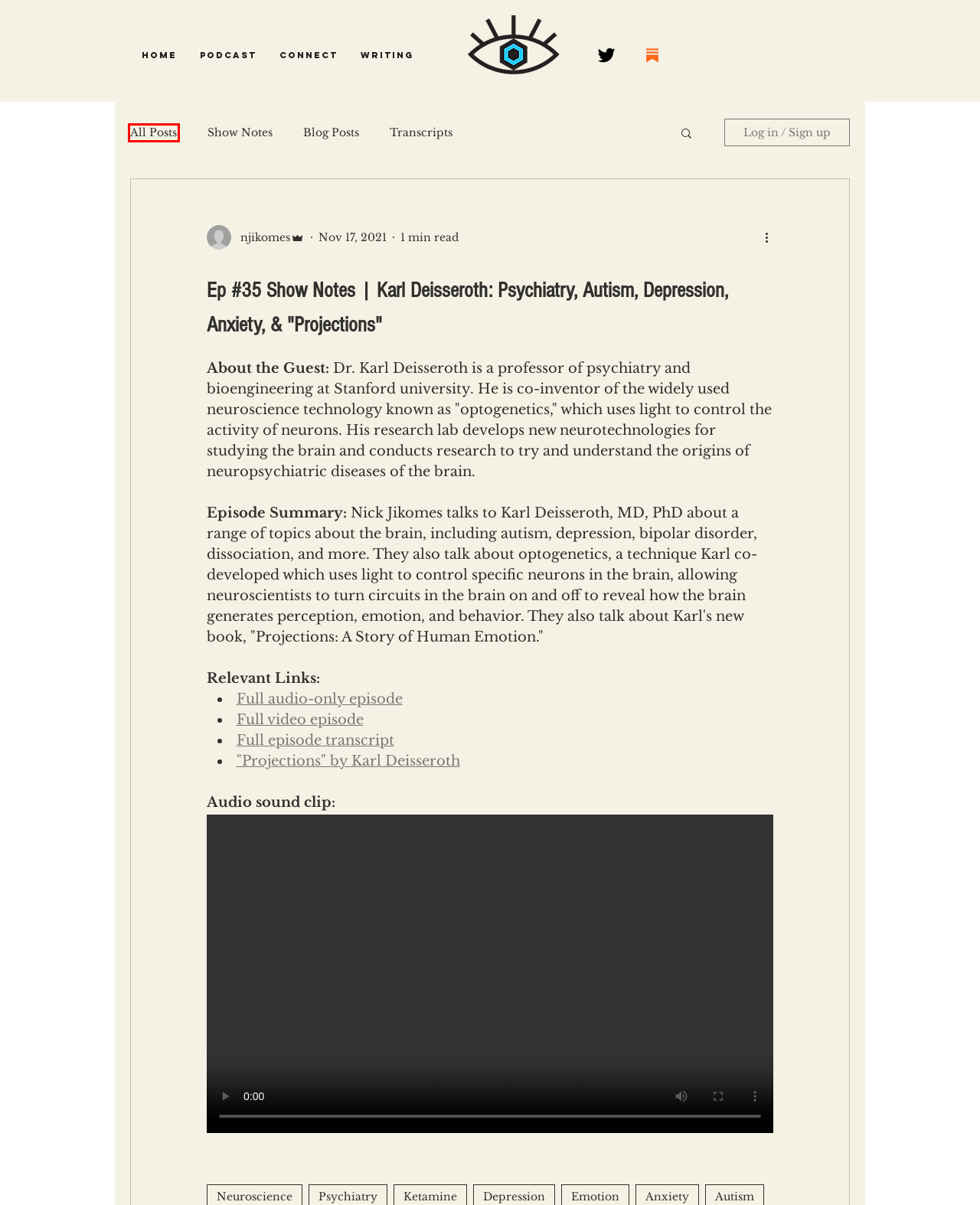Review the webpage screenshot and focus on the UI element within the red bounding box. Select the best-matching webpage description for the new webpage that follows after clicking the highlighted element. Here are the candidates:
A. Transcripts
B. Psychiatry | Nick Jikomes
C. Ep #35 Transcript | Karl Deisseroth: Psychiatry, Autism, Depression, Anxiety, Dissociation & Emotion
D. Writing | Nick Jikomes
E. Mind & Matter Podcast | Nick Jikomes
F. PODCAST EPISODES | Nick Jikomes
G. Optogenetics | Nick Jikomes
H. Blog Posts

D